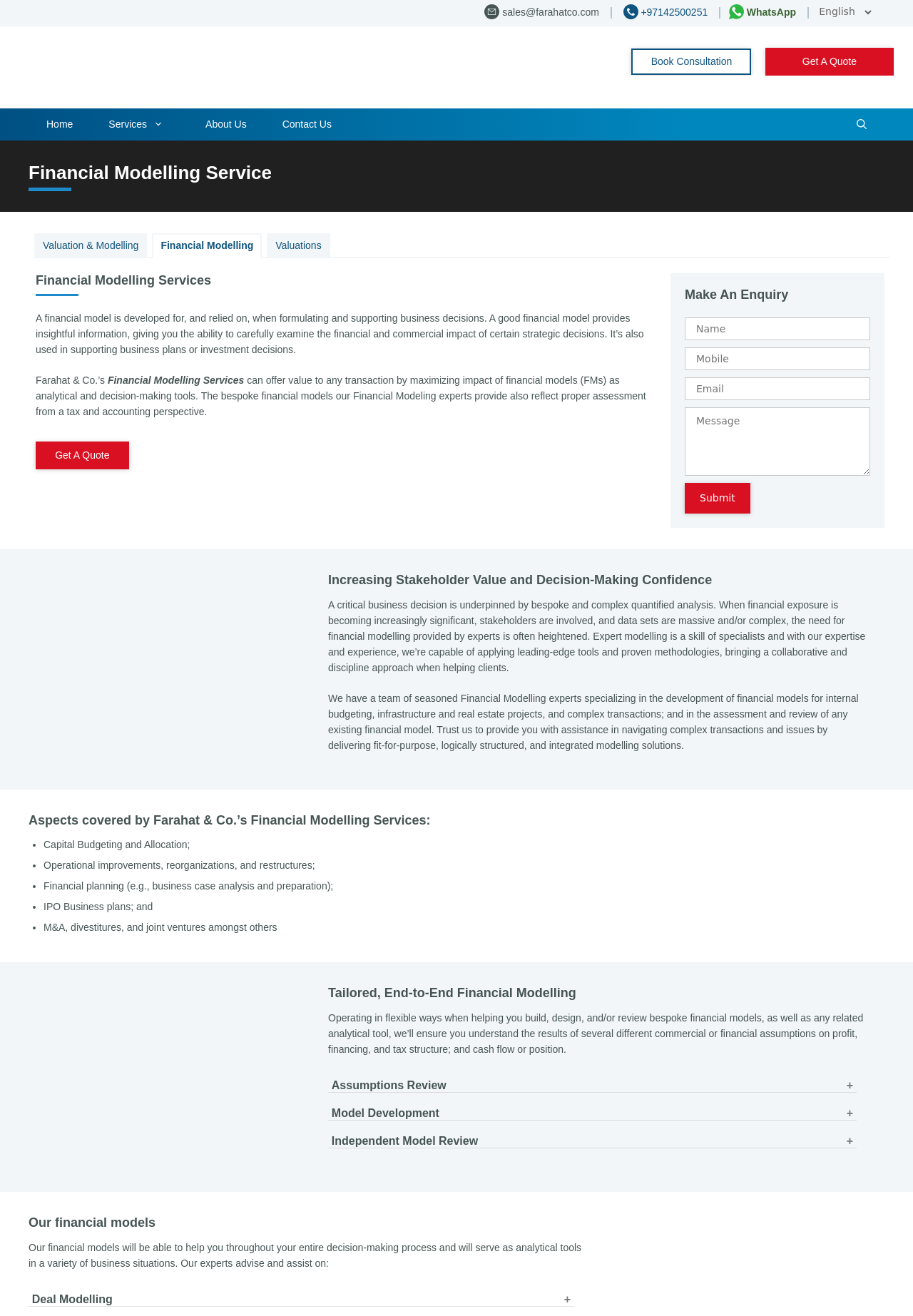Show the bounding box coordinates of the region that should be clicked to follow the instruction: "Click the 'Book Consultation' link."

[0.692, 0.037, 0.823, 0.057]